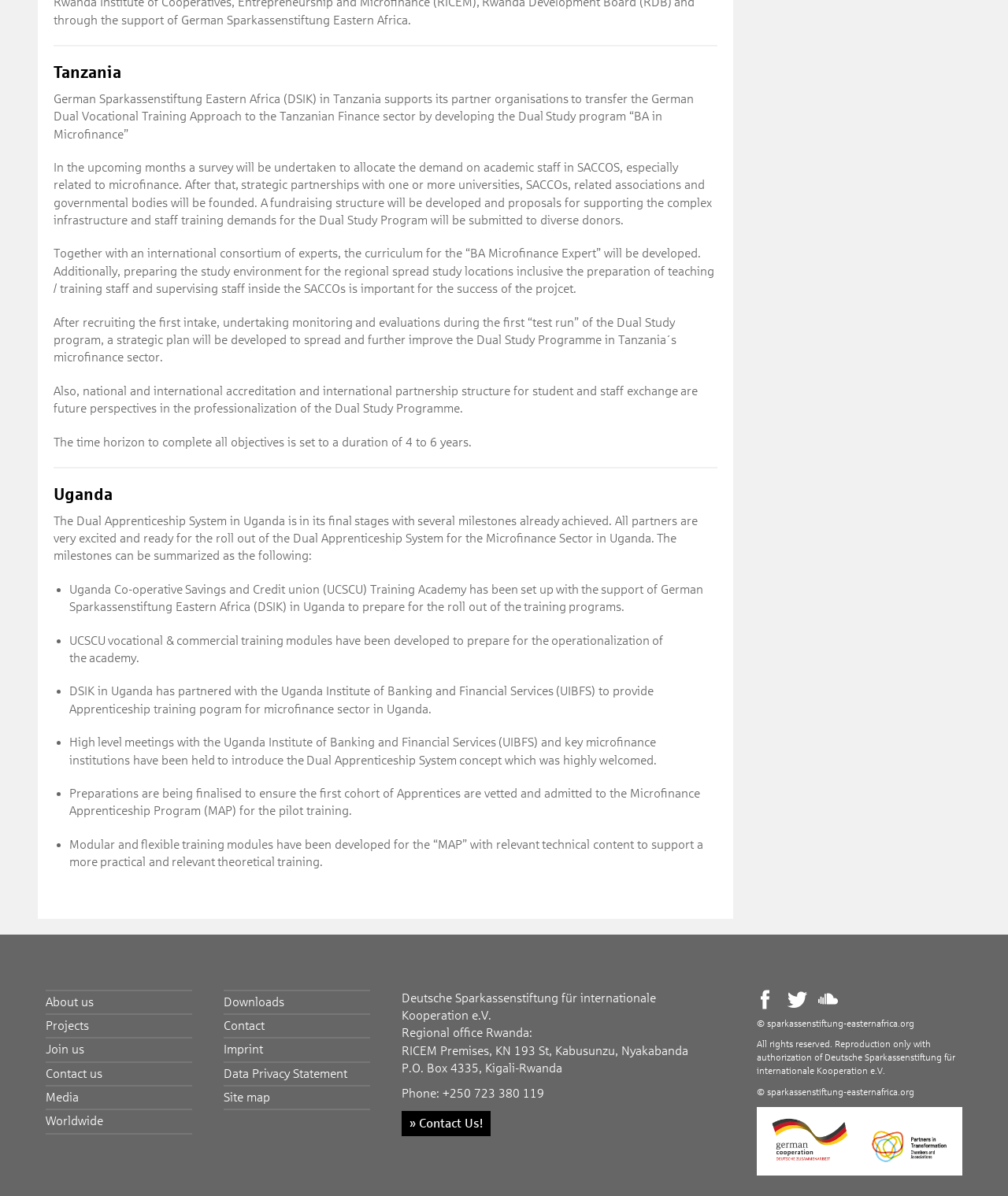Please identify the bounding box coordinates of the area that needs to be clicked to fulfill the following instruction: "Click on 'Contact us'."

[0.046, 0.889, 0.191, 0.907]